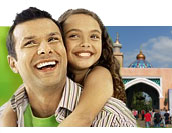Where are they likely to be?
Give a detailed and exhaustive answer to the question.

The vibrant and colorful architecture of a theme park entrance can be seen behind the father and daughter, hinting at an adventurous day filled with fun and excitement, which suggests that they are likely to be at a theme park.